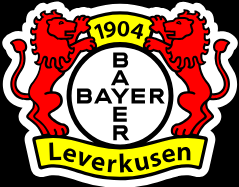What is the color of the curved ribbon below 'BAYER'?
Answer the question in as much detail as possible.

The curved ribbon below the central text 'BAYER' is in yellow color, which adds to the overall design and aesthetic of the logo.